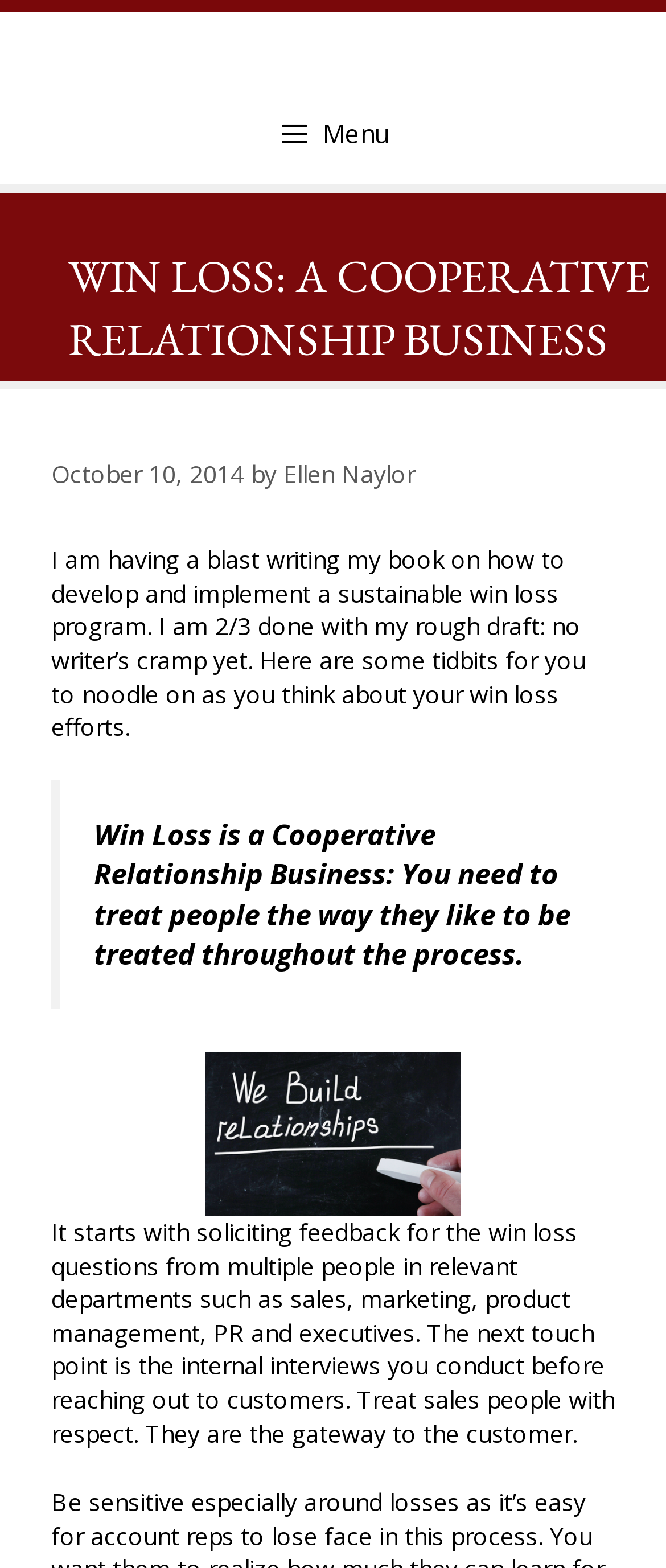Give a succinct answer to this question in a single word or phrase: 
Who is the author of the blog post?

Ellen Naylor